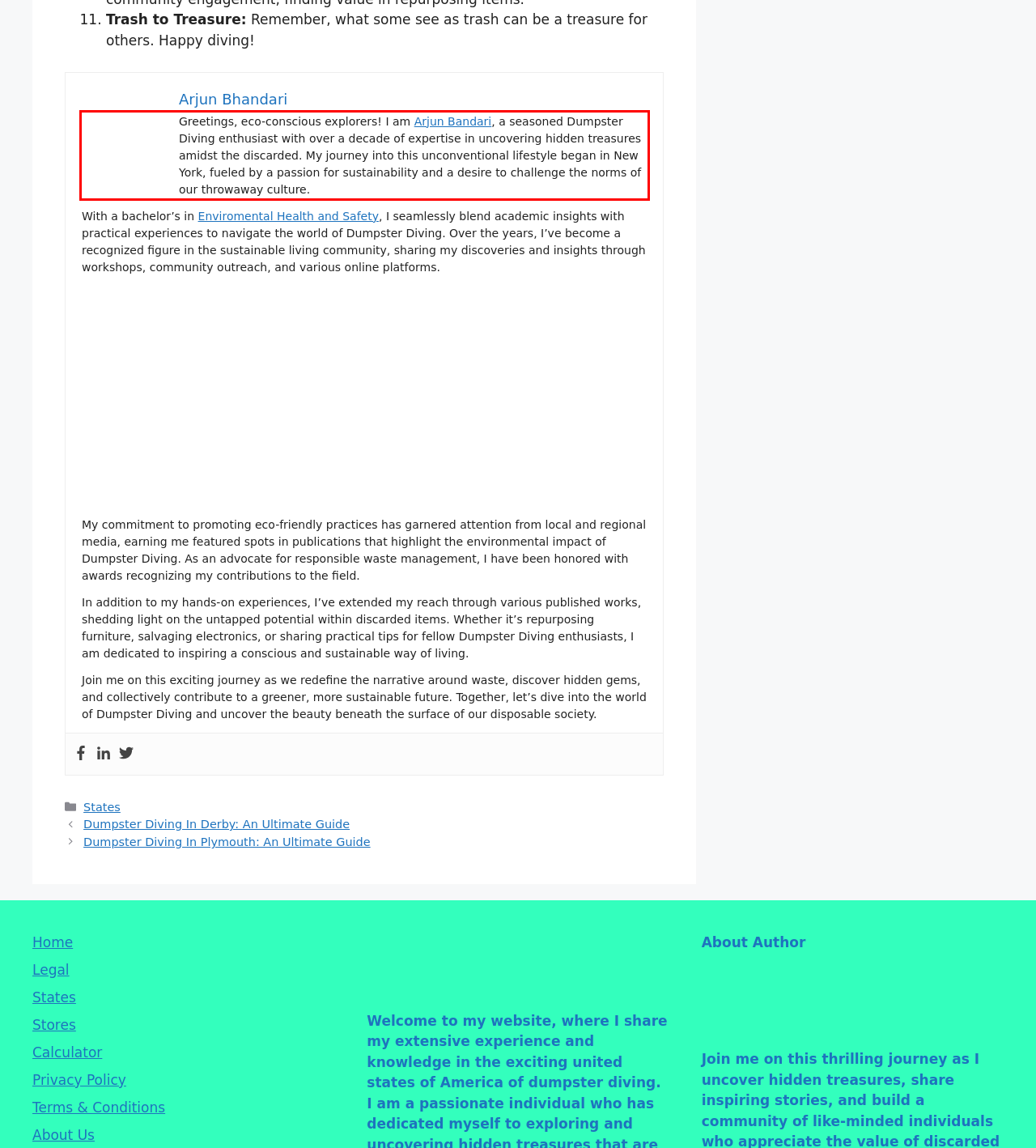You have a screenshot of a webpage with a UI element highlighted by a red bounding box. Use OCR to obtain the text within this highlighted area.

Greetings, eco-conscious explorers! I am Arjun Bandari, a seasoned Dumpster Diving enthusiast with over a decade of expertise in uncovering hidden treasures amidst the discarded. My journey into this unconventional lifestyle began in New York, fueled by a passion for sustainability and a desire to challenge the norms of our throwaway culture.